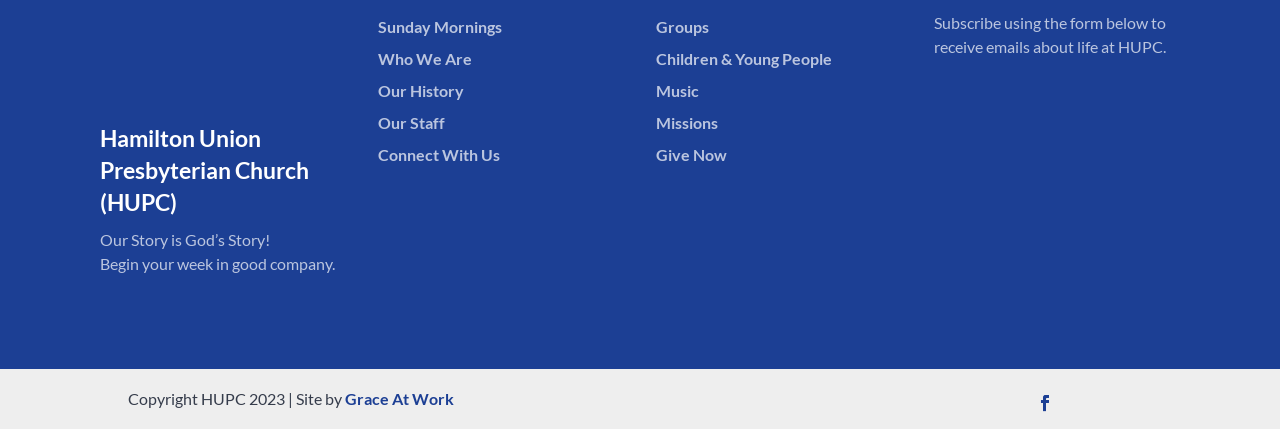Give a one-word or one-phrase response to the question: 
What is the name of the company that designed the website?

Grace At Work